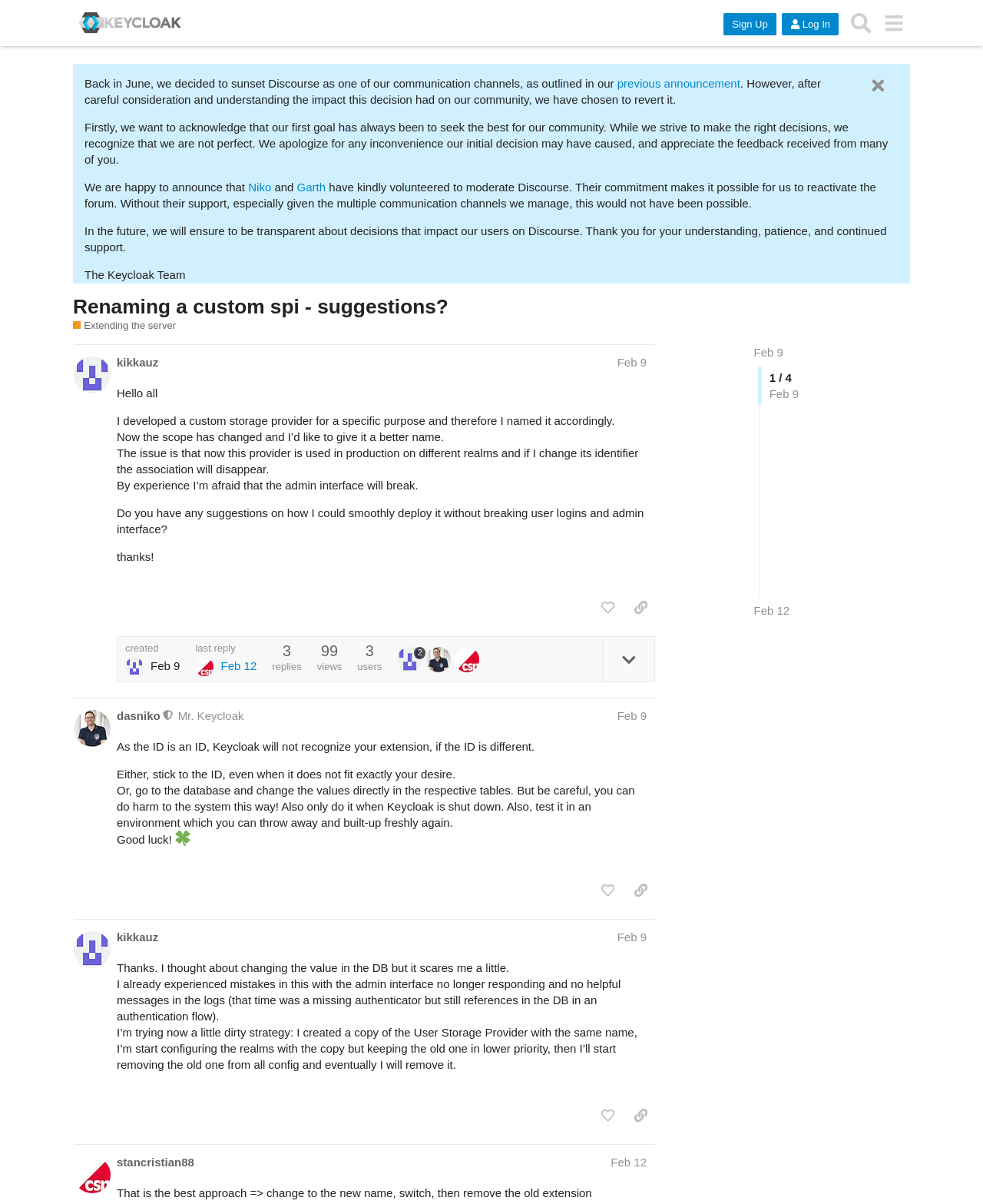Respond to the following query with just one word or a short phrase: 
How many posts are there in this discussion?

3